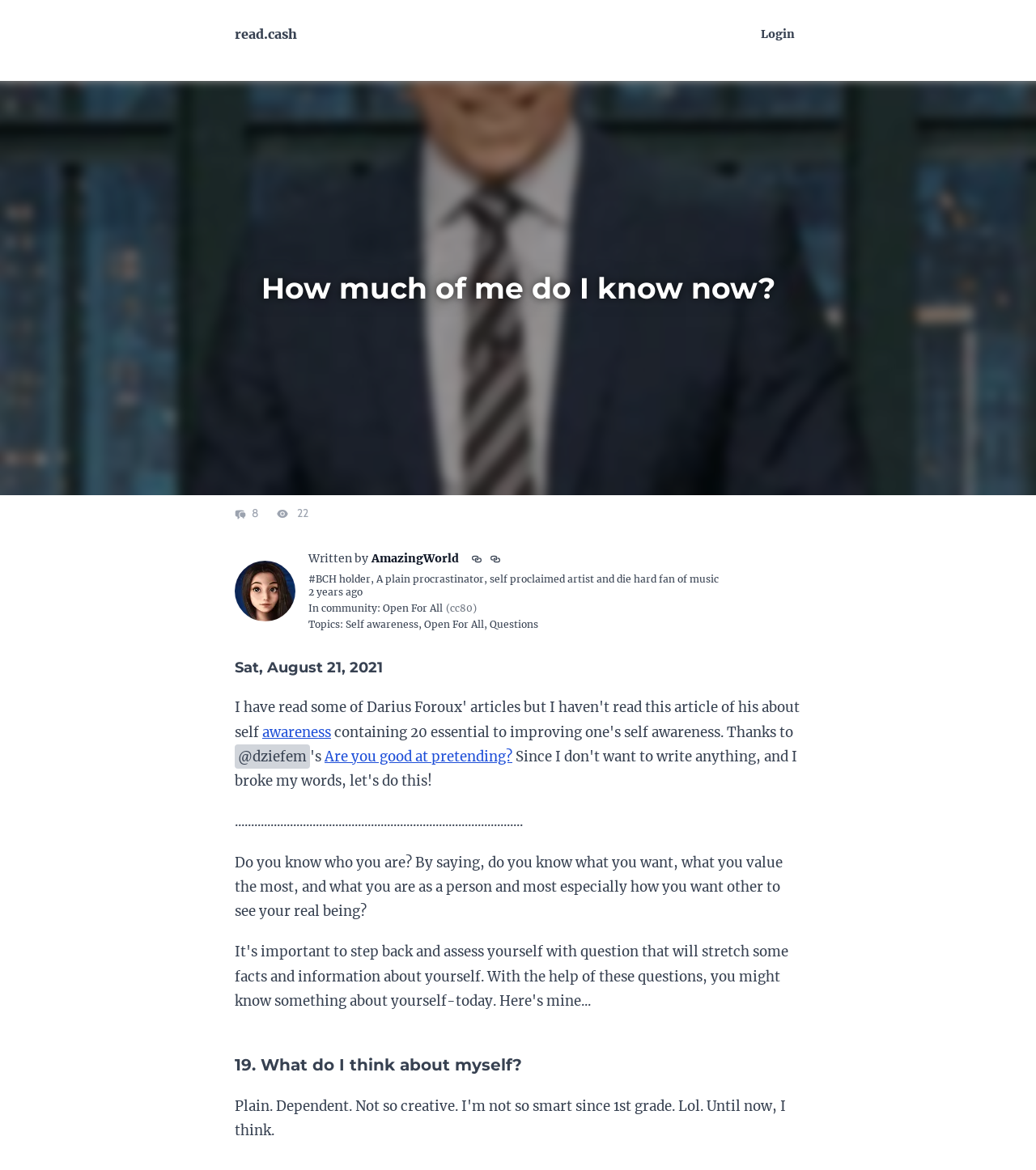What is the date of the article?
Identify the answer in the screenshot and reply with a single word or phrase.

2021-08-21